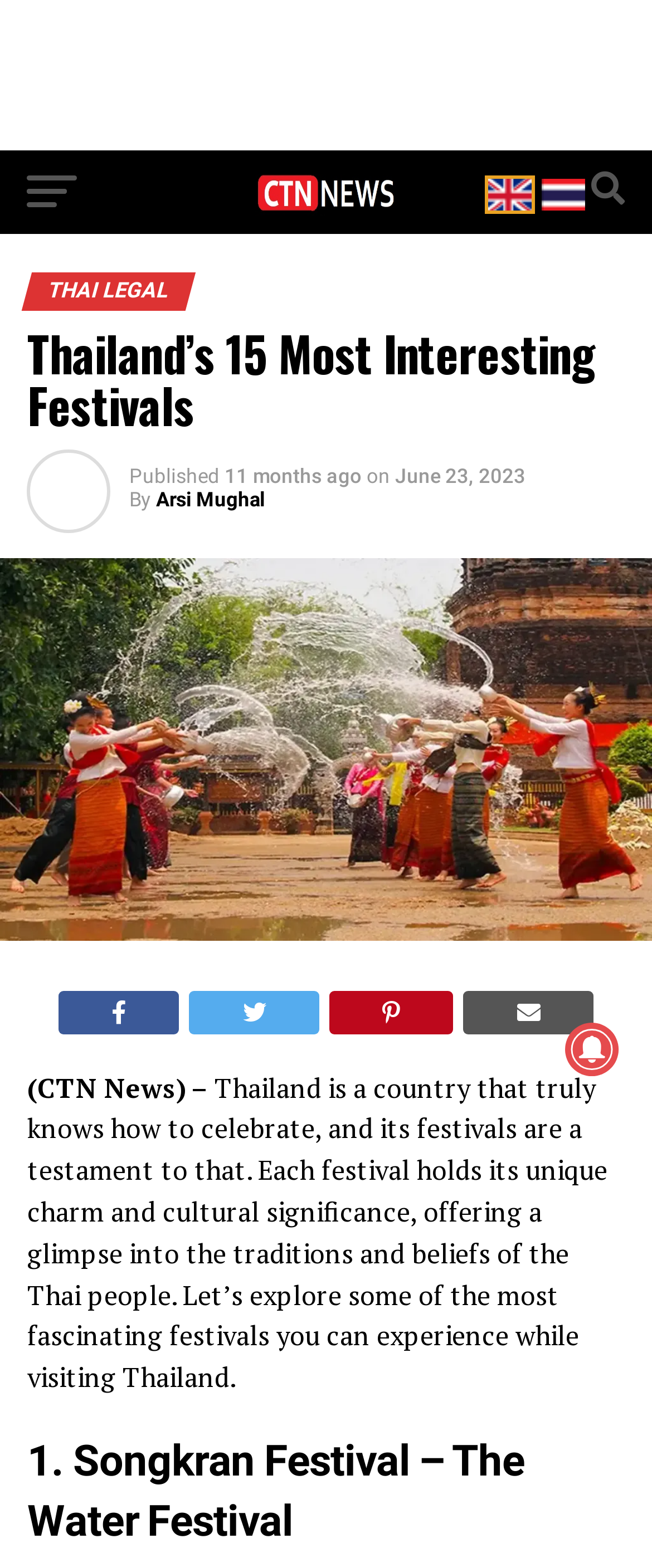Please answer the following query using a single word or phrase: 
How many months ago was the article published?

11 months